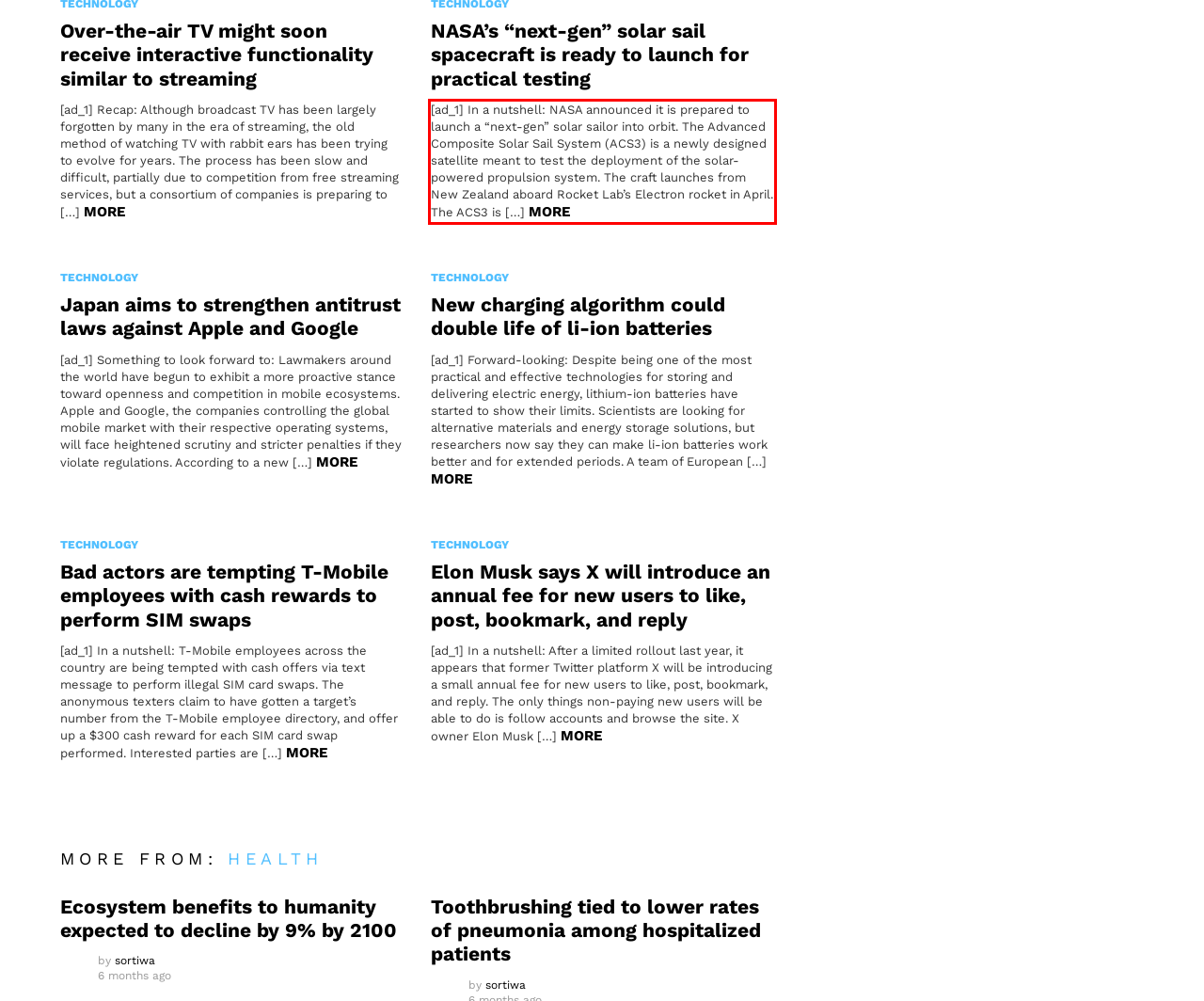Identify and extract the text within the red rectangle in the screenshot of the webpage.

[ad_1] In a nutshell: NASA announced it is prepared to launch a “next-gen” solar sailor into orbit. The Advanced Composite Solar Sail System (ACS3) is a newly designed satellite meant to test the deployment of the solar-powered propulsion system. The craft launches from New Zealand aboard Rocket Lab’s Electron rocket in April. The ACS3 is […] MORE